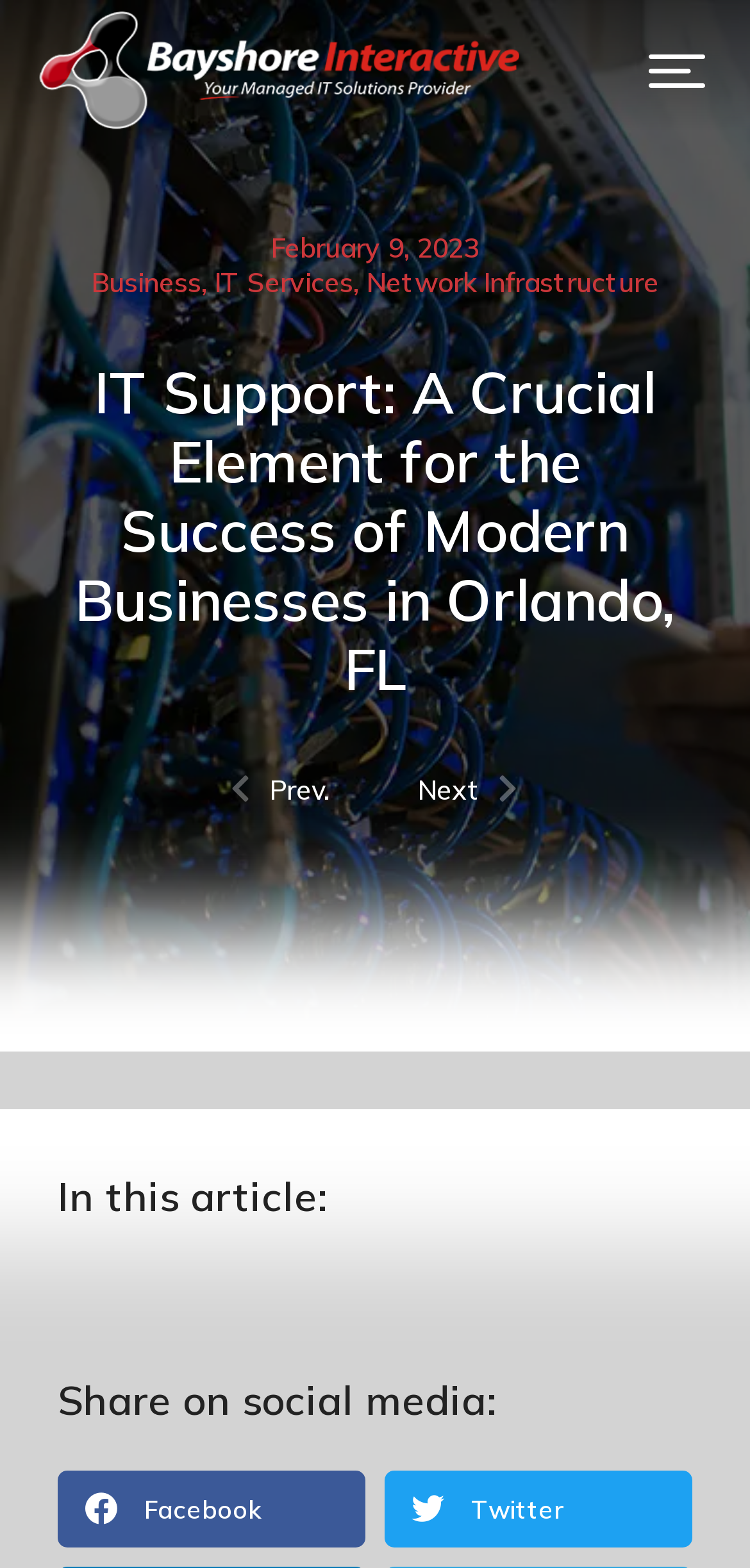Return the bounding box coordinates of the UI element that corresponds to this description: "parent_node: Home aria-label="Menu Toggle"". The coordinates must be given as four float numbers in the range of 0 and 1, [left, top, right, bottom].

[0.856, 0.008, 0.949, 0.082]